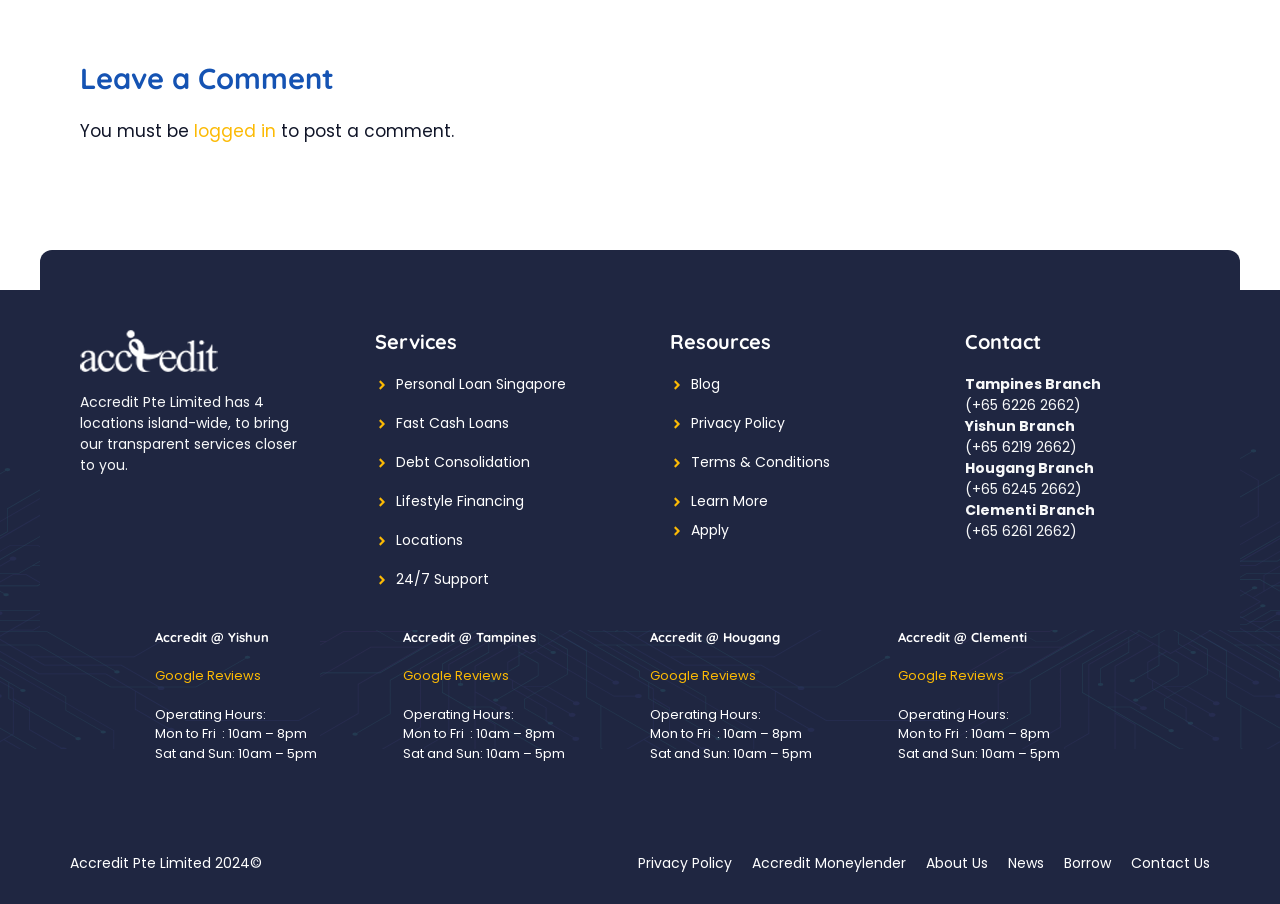Locate the bounding box coordinates of the area you need to click to fulfill this instruction: 'Click on 'Personal Loan Singapore''. The coordinates must be in the form of four float numbers ranging from 0 to 1: [left, top, right, bottom].

[0.309, 0.414, 0.442, 0.436]